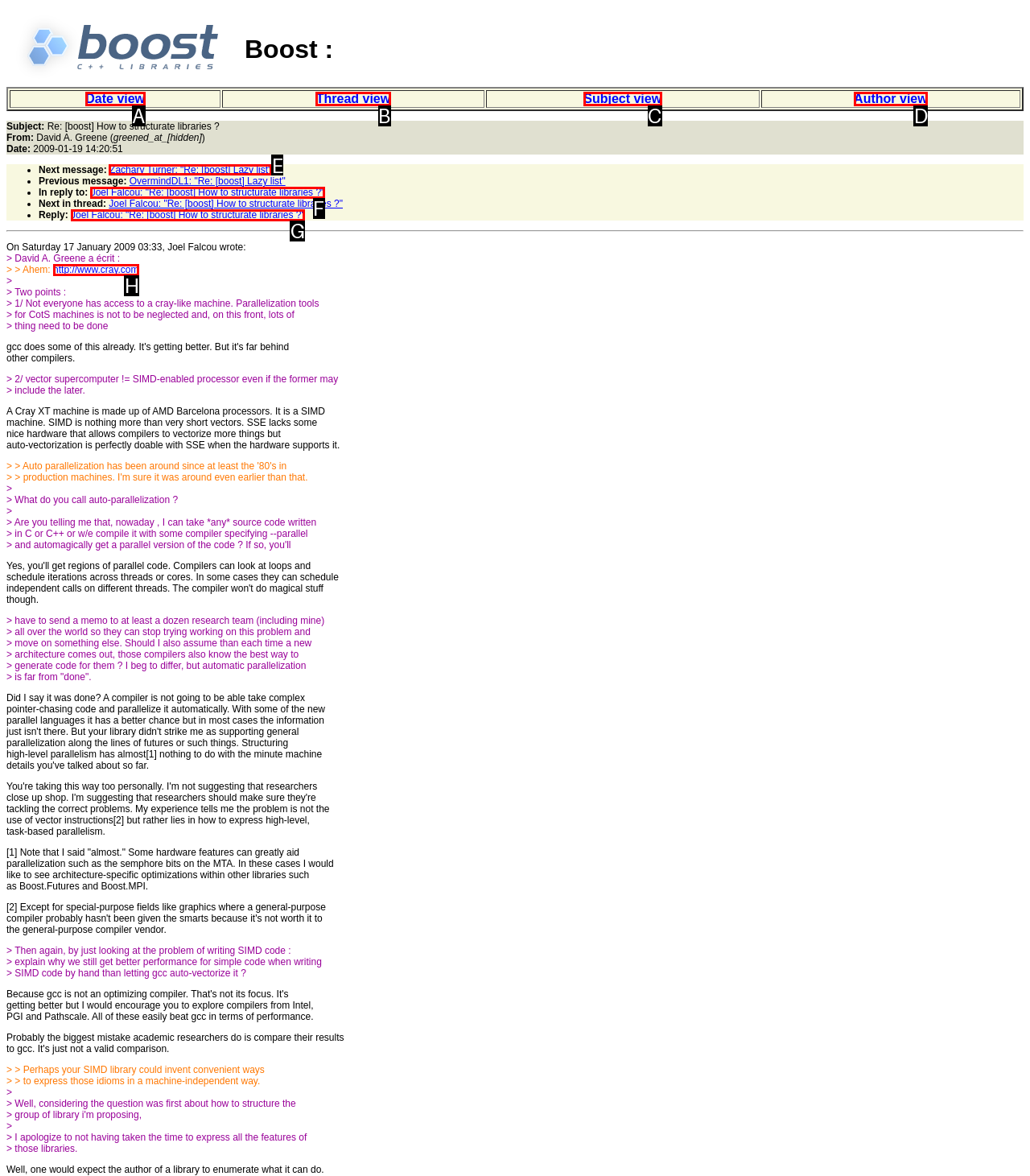Identify which HTML element to click to fulfill the following task: Click the 'Next message' link. Provide your response using the letter of the correct choice.

E